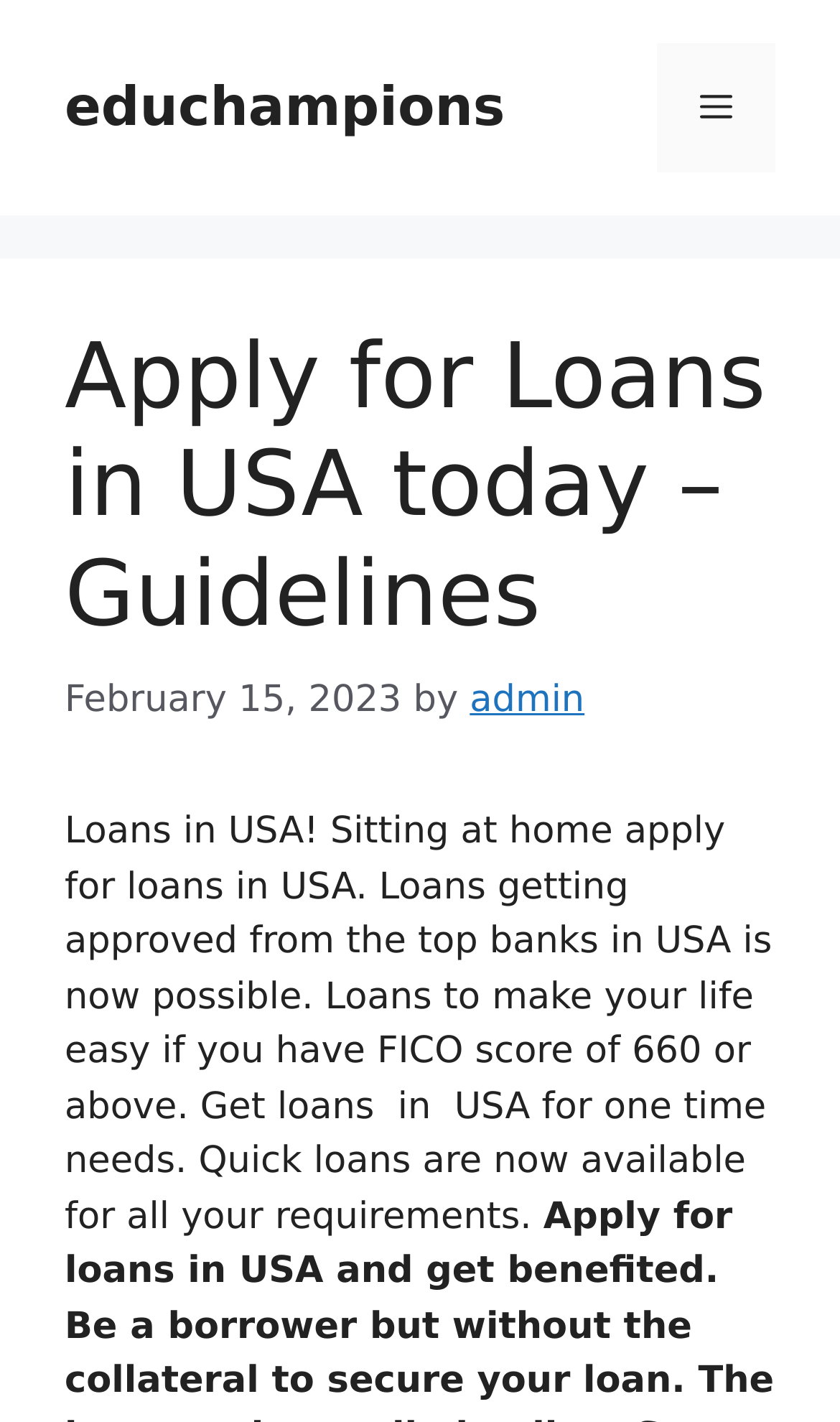Extract the heading text from the webpage.

Apply for Loans in USA today – Guidelines